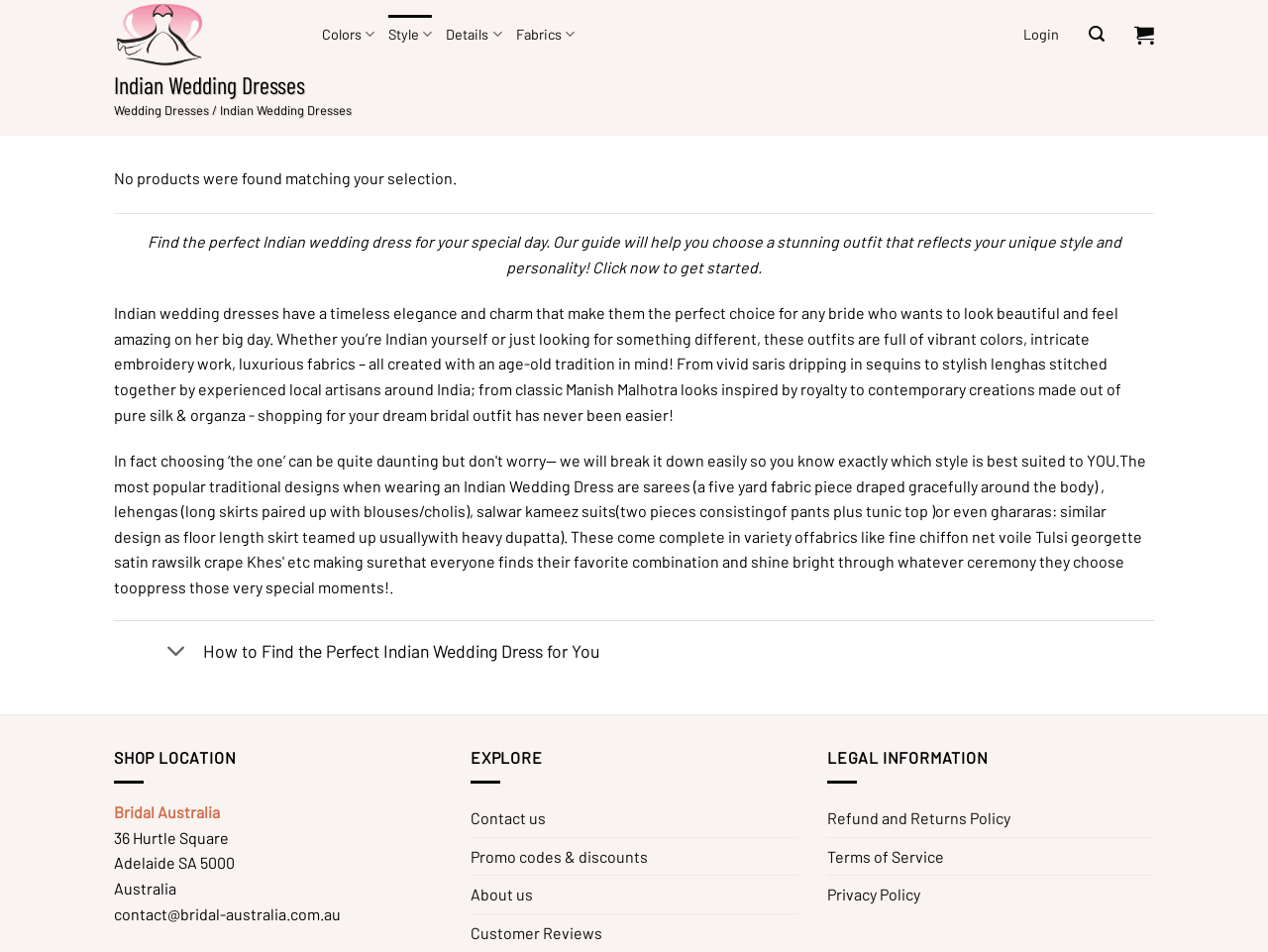What is the contact email address of Bridal Australia?
Refer to the image and provide a detailed answer to the question.

The contact email address of Bridal Australia can be found at the bottom of the webpage, under the 'SHOP LOCATION' section. The email address is 'contact@bridal-australia.com.au'.